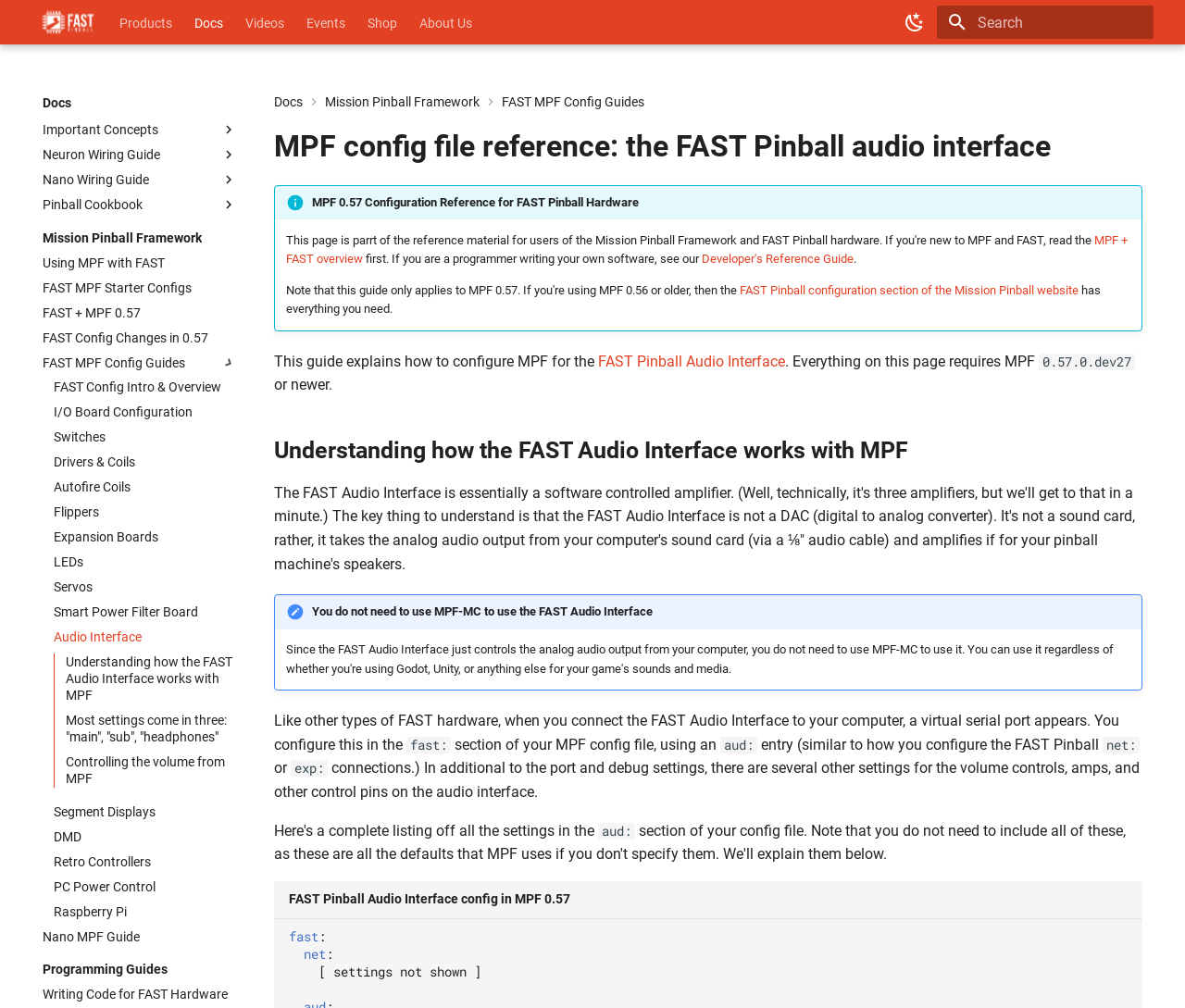Kindly provide the bounding box coordinates of the section you need to click on to fulfill the given instruction: "Go to Products".

[0.101, 0.015, 0.145, 0.031]